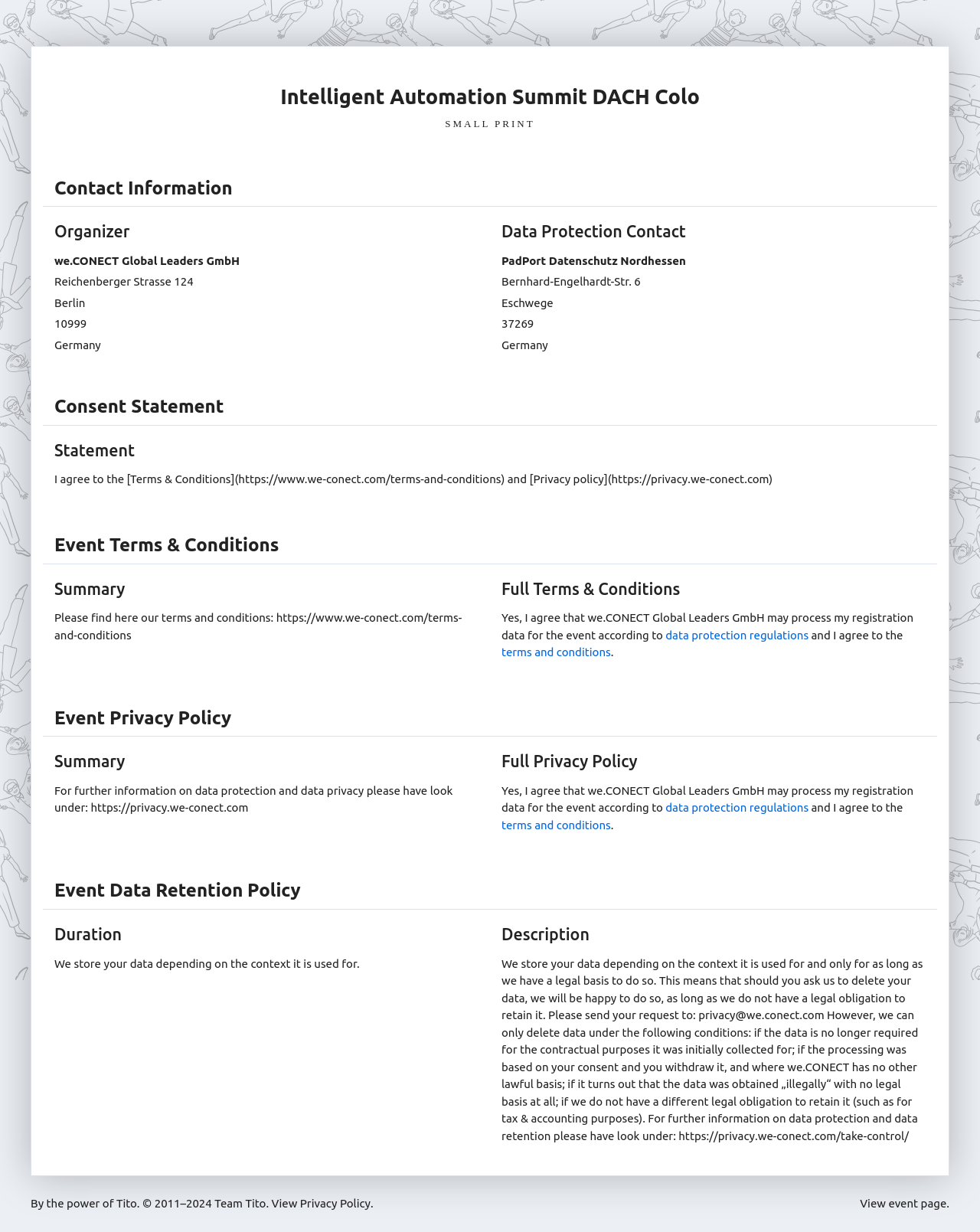Highlight the bounding box coordinates of the region I should click on to meet the following instruction: "View full terms and conditions".

[0.055, 0.496, 0.471, 0.521]